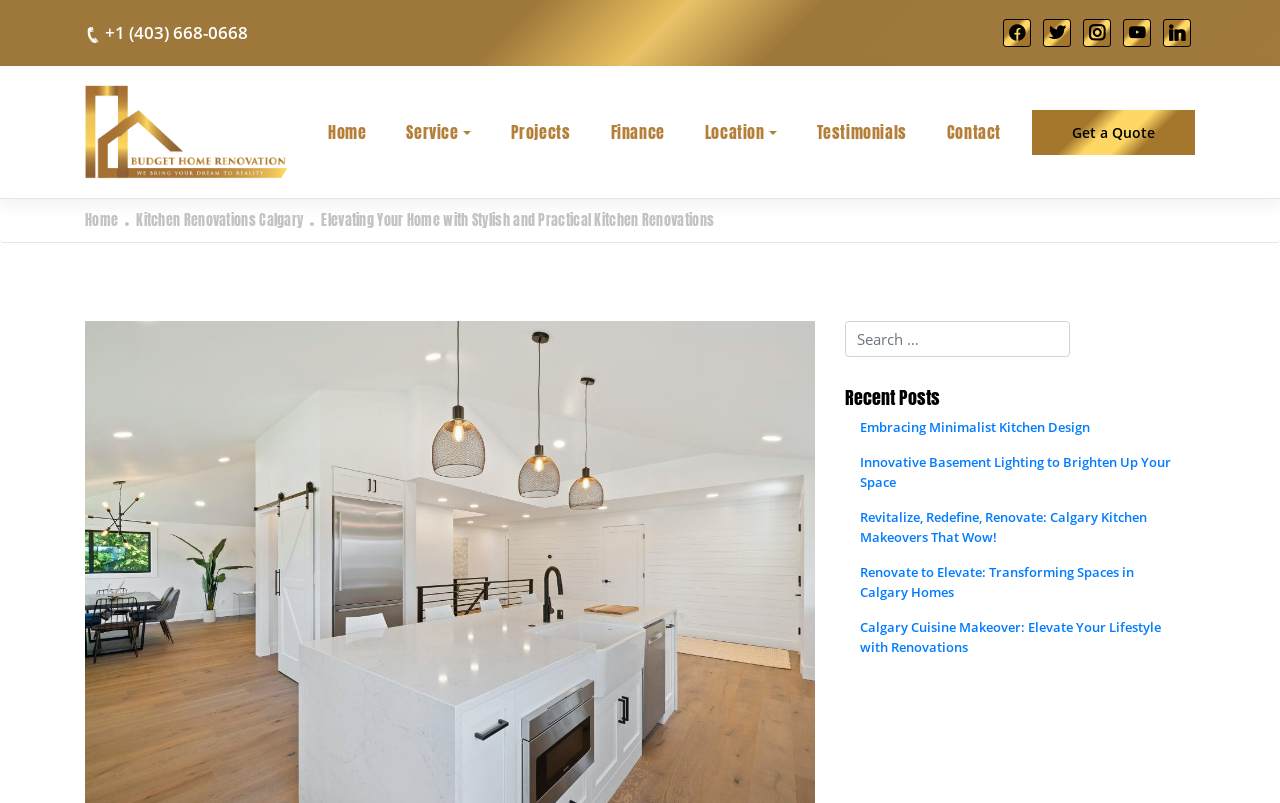What is the purpose of the search box?
From the details in the image, provide a complete and detailed answer to the question.

I found the search box by looking at the middle section of the webpage, where there are several links and headings. The search box is likely intended for users to search the website for specific topics or keywords related to home renovation and design.